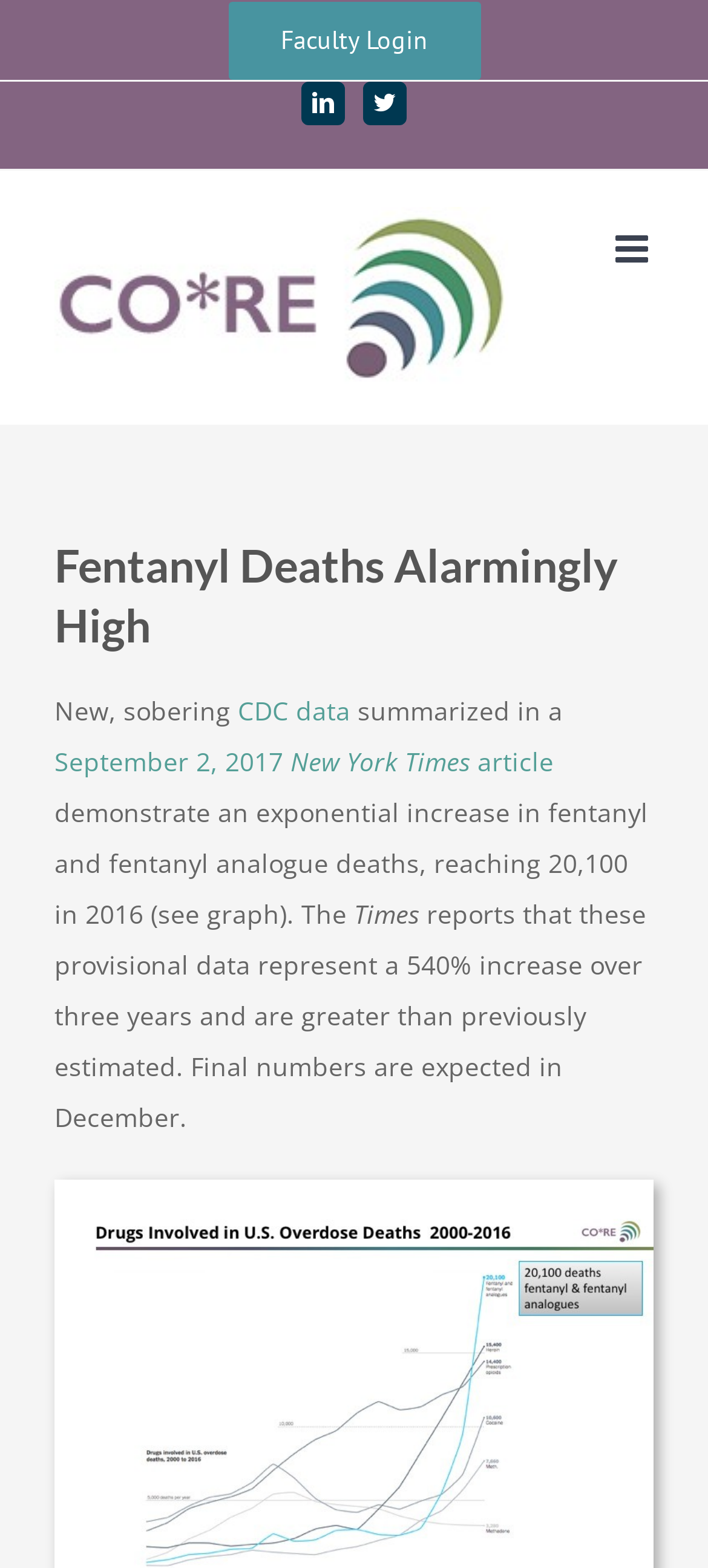Determine the main heading of the webpage and generate its text.

Fentanyl Deaths Alarmingly High